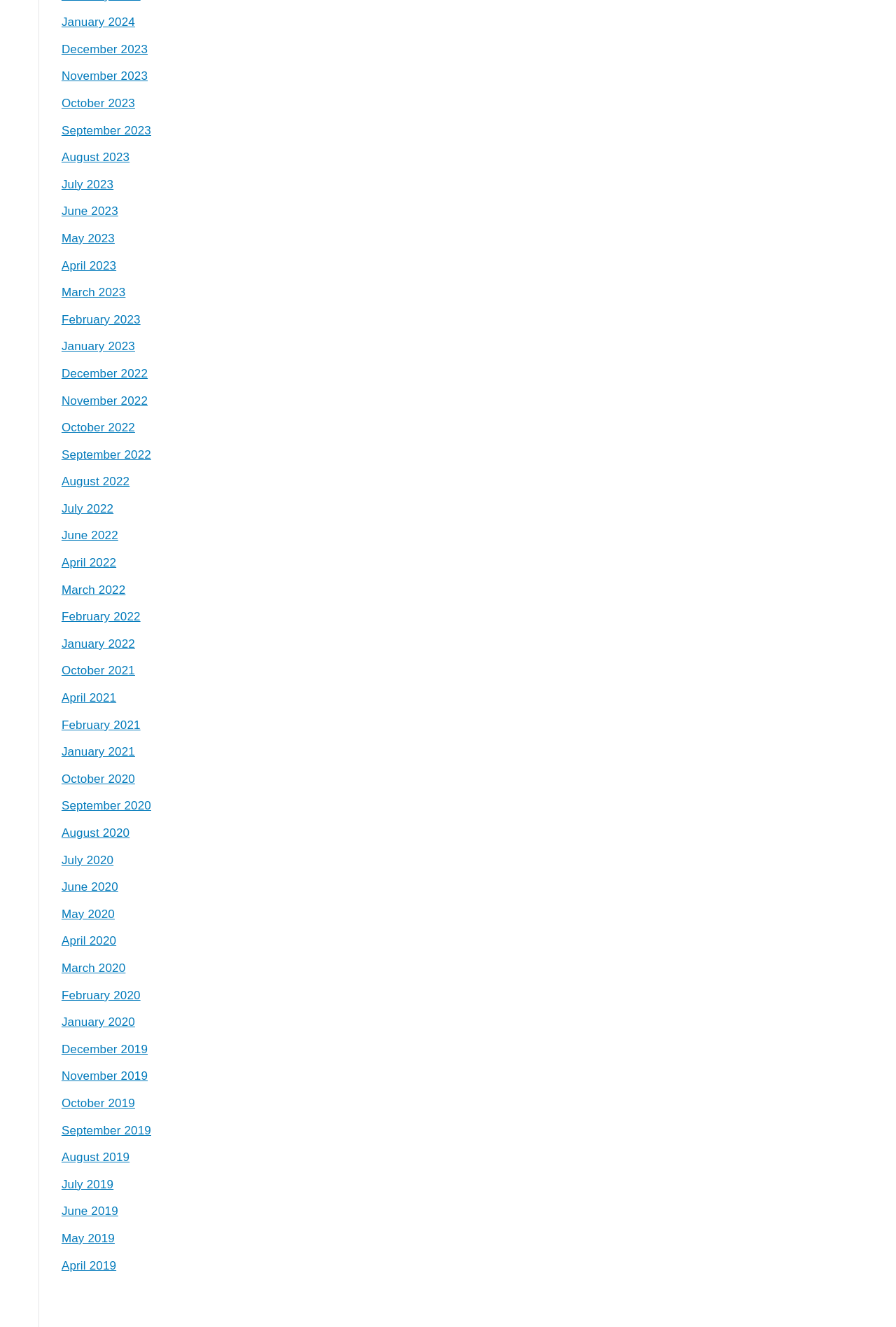What is the horizontal position of the link 'October 2021'?
Using the image as a reference, answer the question with a short word or phrase.

Left-aligned